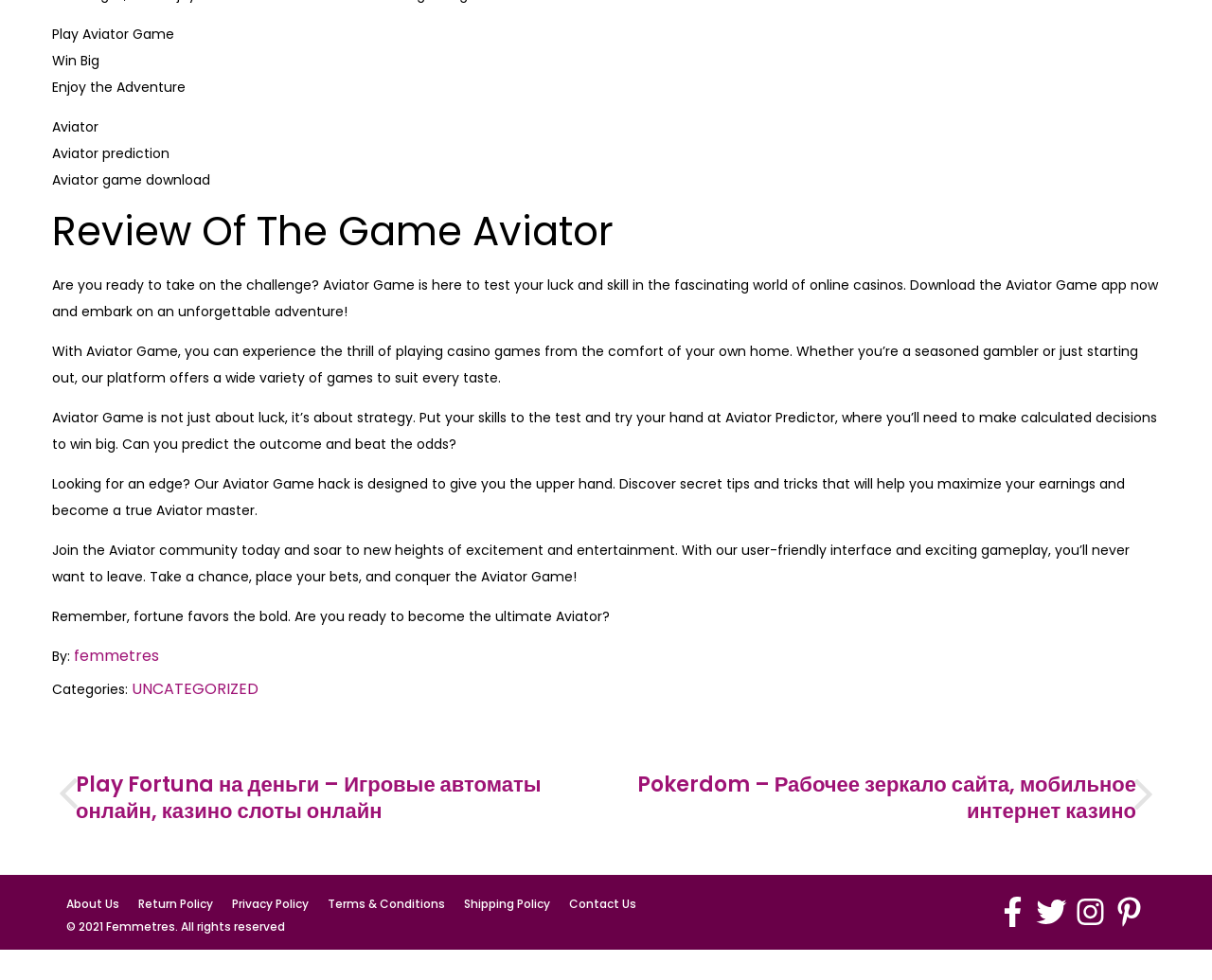What is the purpose of the Aviator Predictor?
Please provide a comprehensive answer to the question based on the webpage screenshot.

The webpage mentions 'Aviator Predictor' and states that 'you’ll need to make calculated decisions to win big', implying that the purpose of the Aviator Predictor is to make informed decisions to increase one's chances of winning.